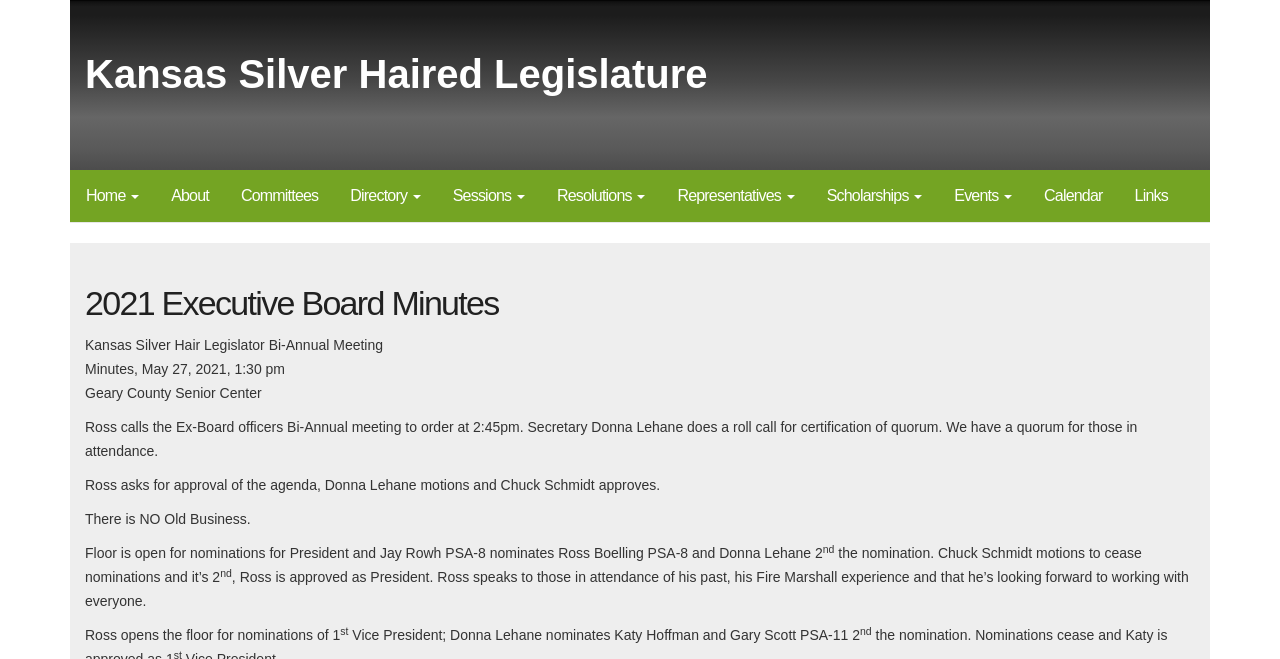Please determine the bounding box coordinates of the area that needs to be clicked to complete this task: 'view about page'. The coordinates must be four float numbers between 0 and 1, formatted as [left, top, right, bottom].

[0.121, 0.258, 0.176, 0.337]